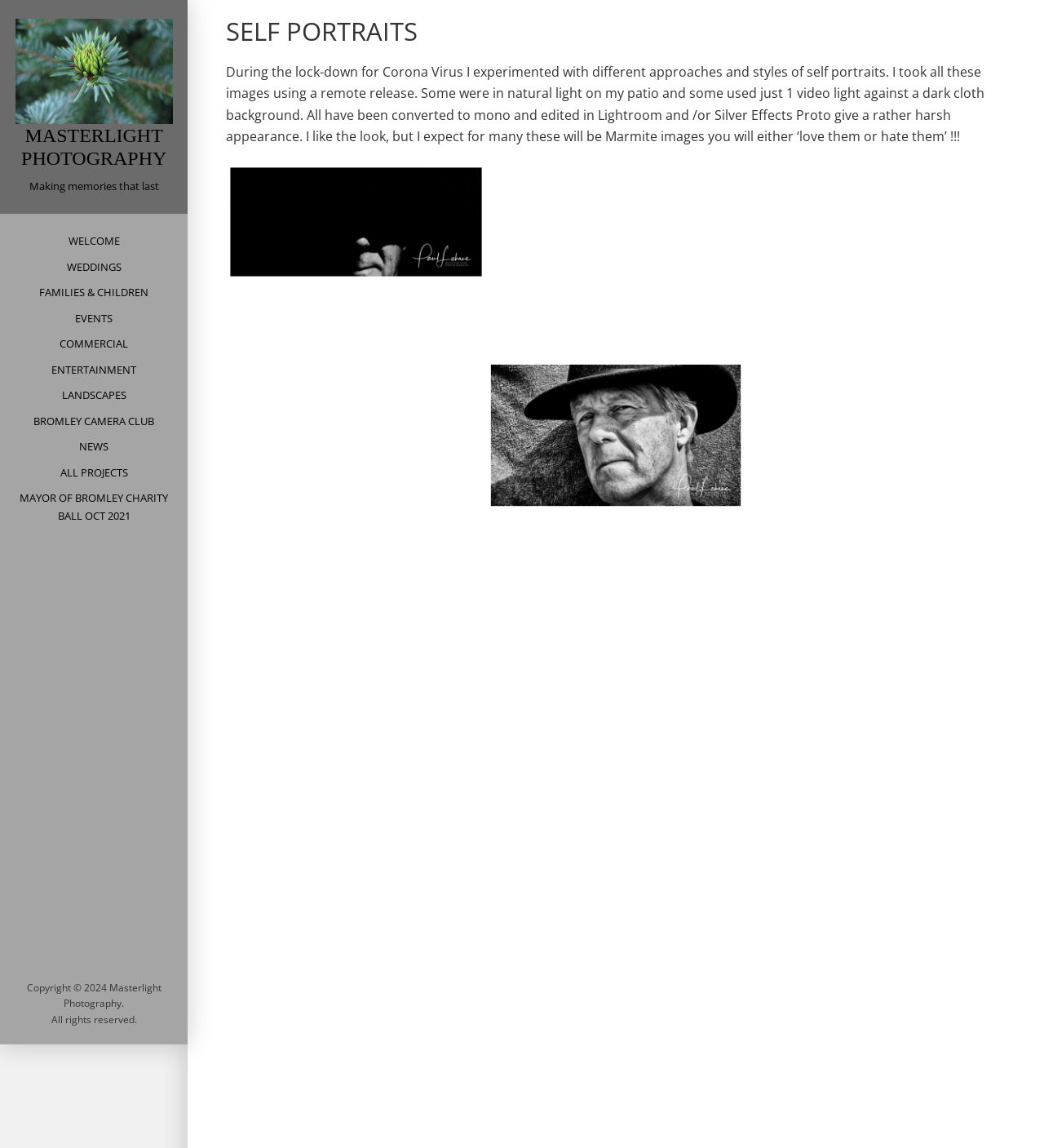Respond to the following question using a concise word or phrase: 
What is the theme of the self-portraits?

Corona Virus lock-down